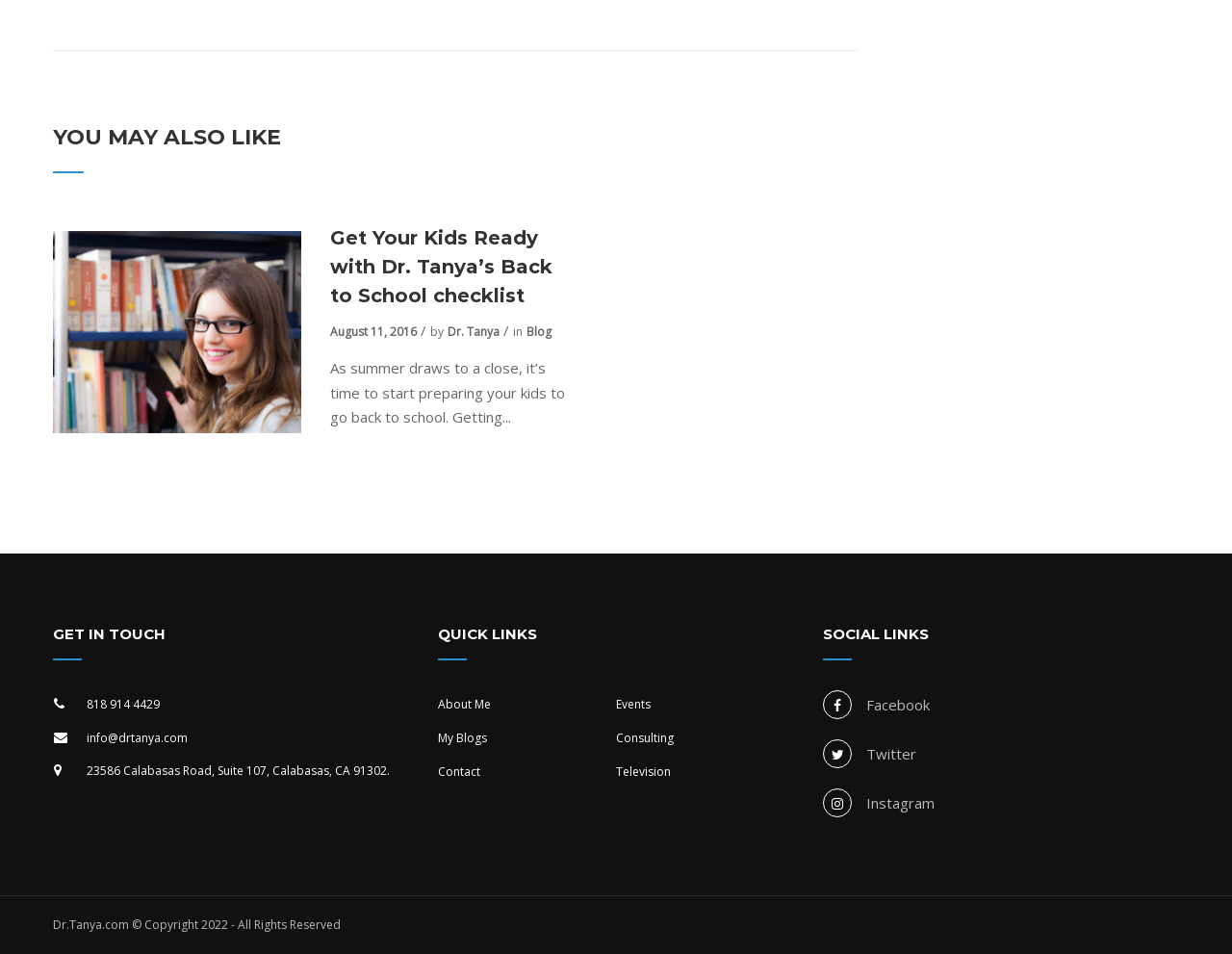Locate the bounding box coordinates of the clickable element to fulfill the following instruction: "Contact Dr. Tanya". Provide the coordinates as four float numbers between 0 and 1 in the format [left, top, right, bottom].

[0.364, 0.339, 0.406, 0.357]